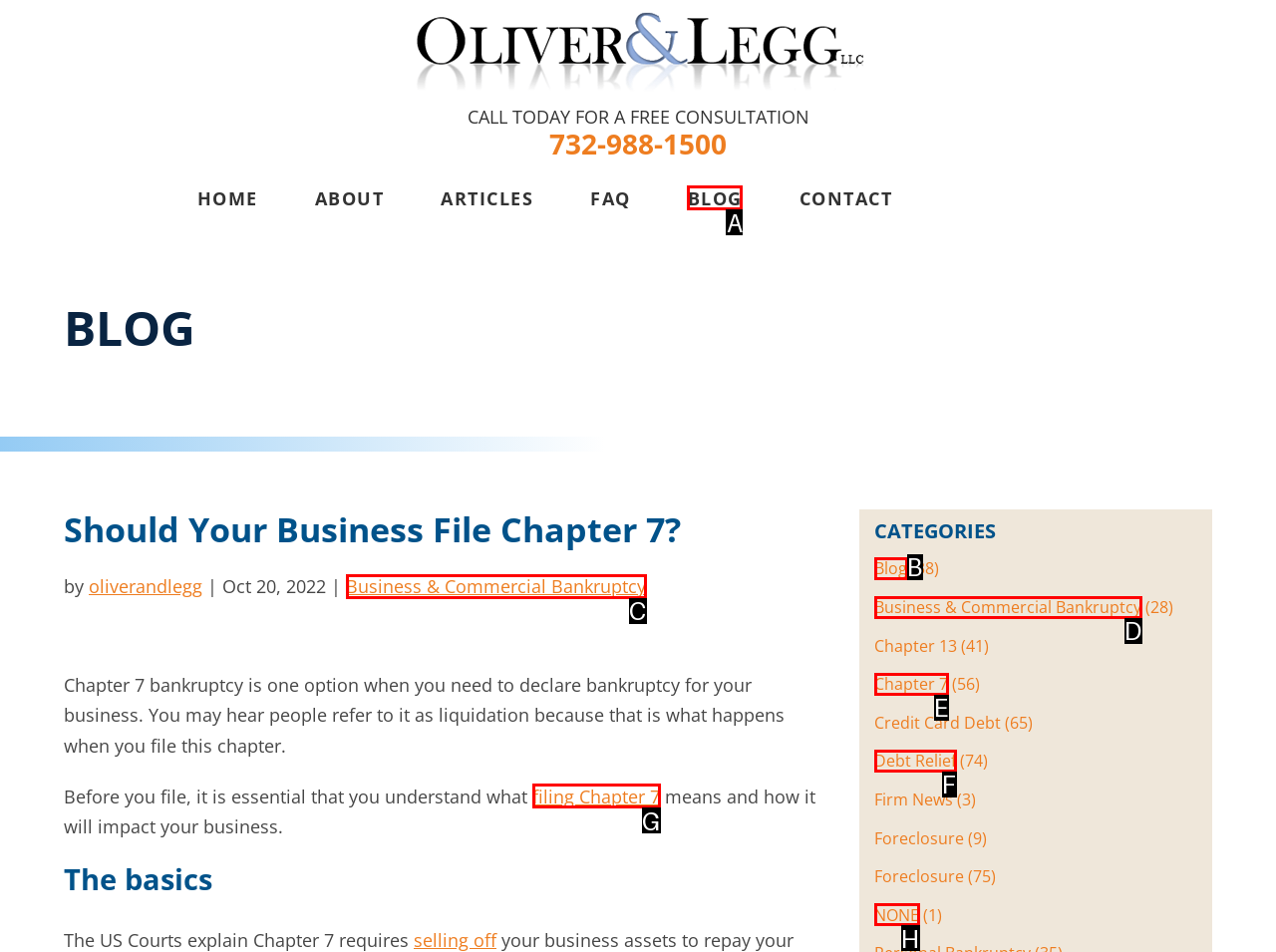Match the HTML element to the given description: Blog
Indicate the option by its letter.

A